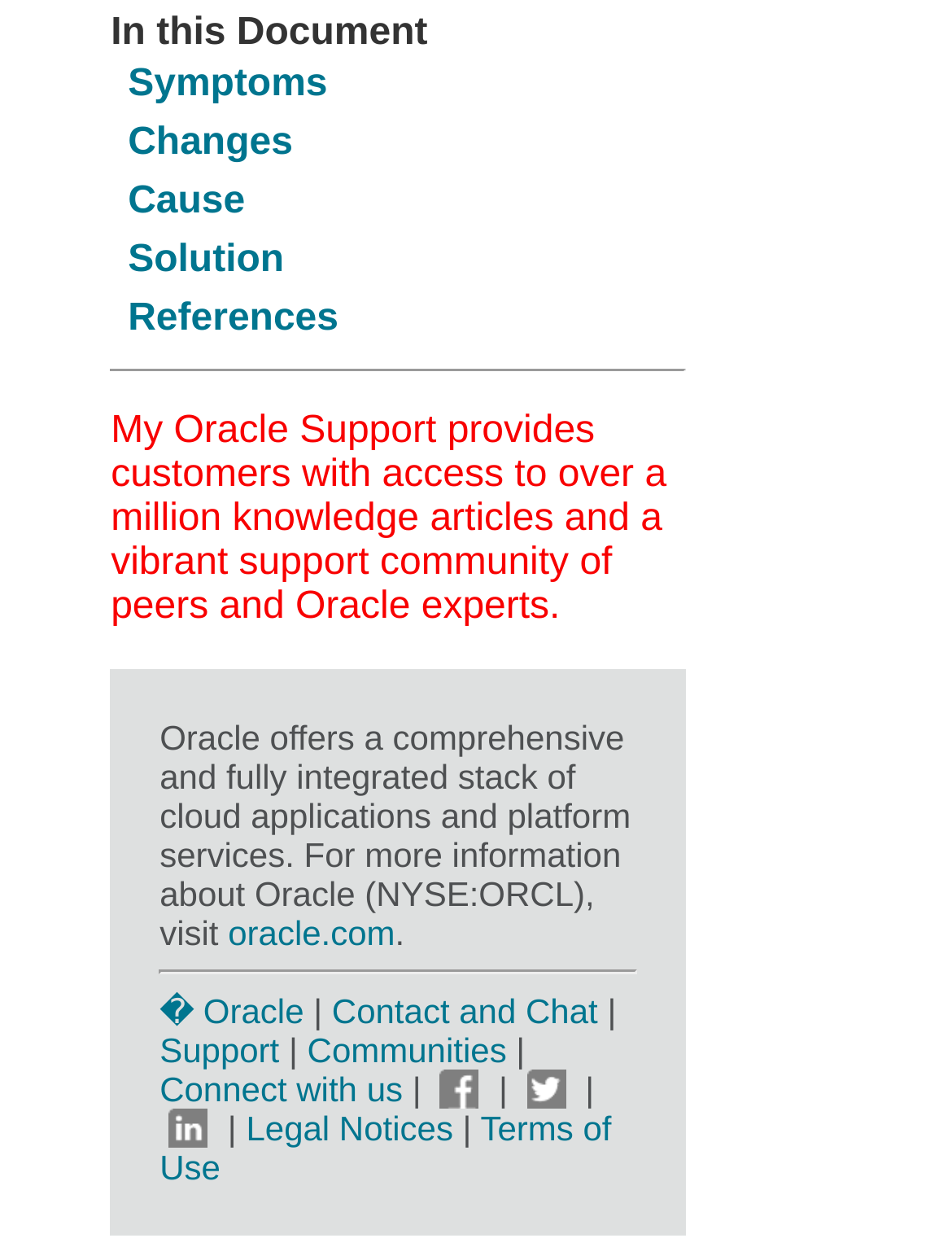Answer the question using only one word or a concise phrase: What is the main topic of the webpage?

Oracle Support